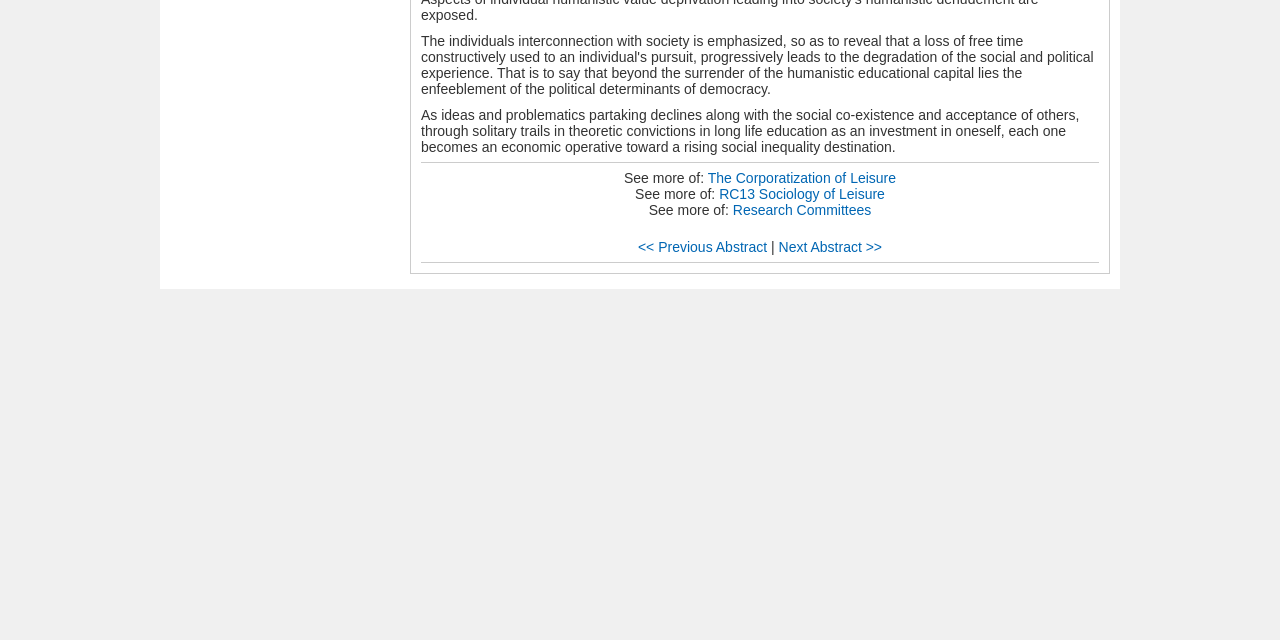Identify the bounding box of the UI component described as: "<< Previous Abstract".

[0.498, 0.373, 0.599, 0.398]